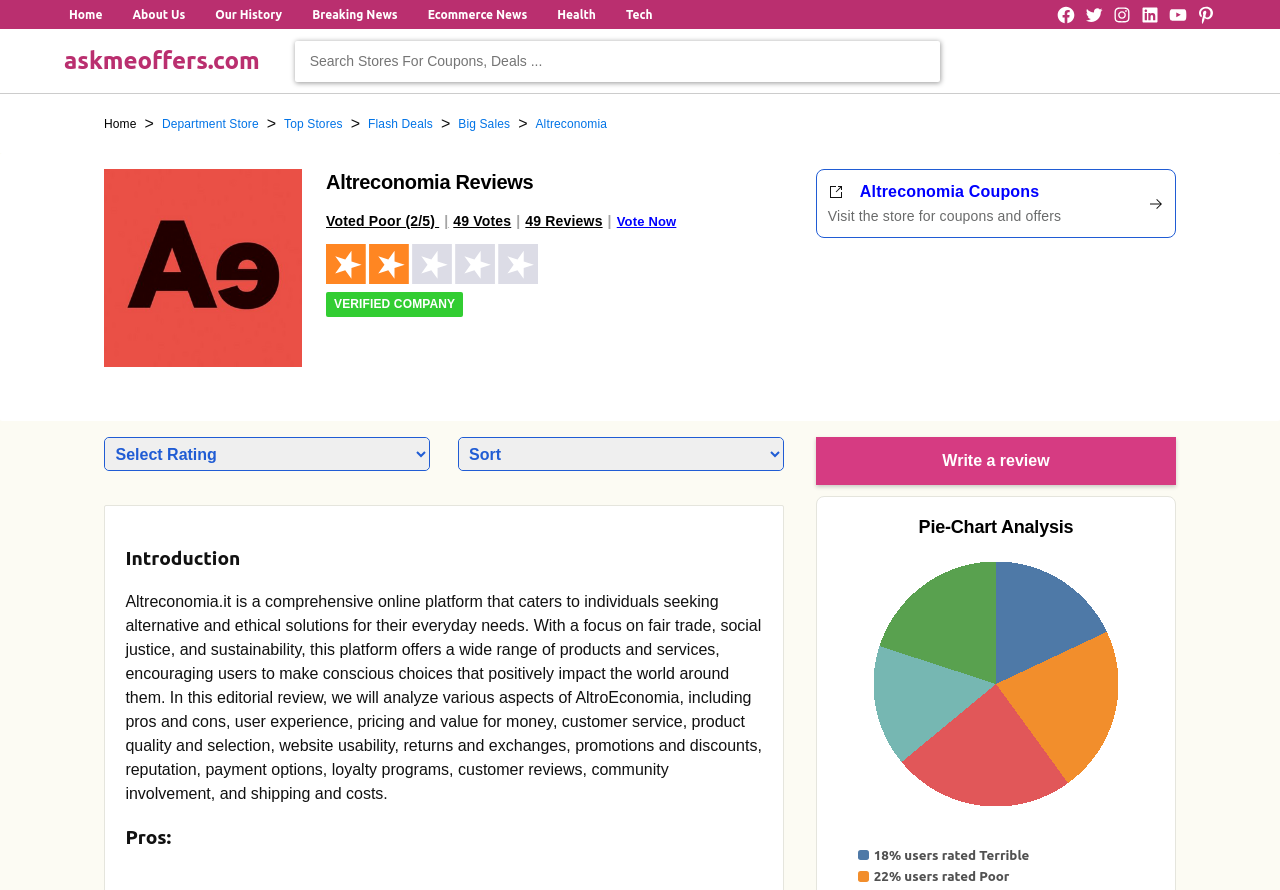Generate a detailed explanation of the webpage's features and information.

The webpage is a review page for Altreconomia.it, a comprehensive online platform that offers alternative and ethical solutions for everyday needs. At the top of the page, there is a navigation menu with links to "Home", "About Us", "Our History", "Breaking News", "Ecommerce News", "Health", "Tech", and social media links. Below the navigation menu, there is a search bar with a placeholder text "Search Stores For Coupons, Deals...".

The main content of the page is divided into sections. The first section displays the overall rating of Altreconomia.it, which is 2 out of 5, with 49 votes and 49 reviews. There is a "Vote Now" button and a "TrustScore" image with a rating of 2 out of 5. Below this section, there is a button labeled "VERIFIED COMPANY".

The next section is a review summary, which includes a link to Altreconomia Reviews, an image, and a brief description of the platform. There is also a link to visit the store for coupons and offers.

Following the review summary, there are two comboboxes to select a rating and sort reviews. Below these comboboxes, there is a section with a heading "Introduction", which provides a detailed description of Altreconomia.it and its focus on fair trade, social justice, and sustainability.

The next section is a review analysis, which includes a heading "Pros:" and a button to write a review. There is also a pie-chart analysis section, which displays a pie chart representing the review distribution for Altreconomia.it. The pie chart is accompanied by static text describing the percentage of users who rated the platform as "Terrible" and "Poor".

Throughout the page, there are various links, buttons, and images that provide additional information and functionality.